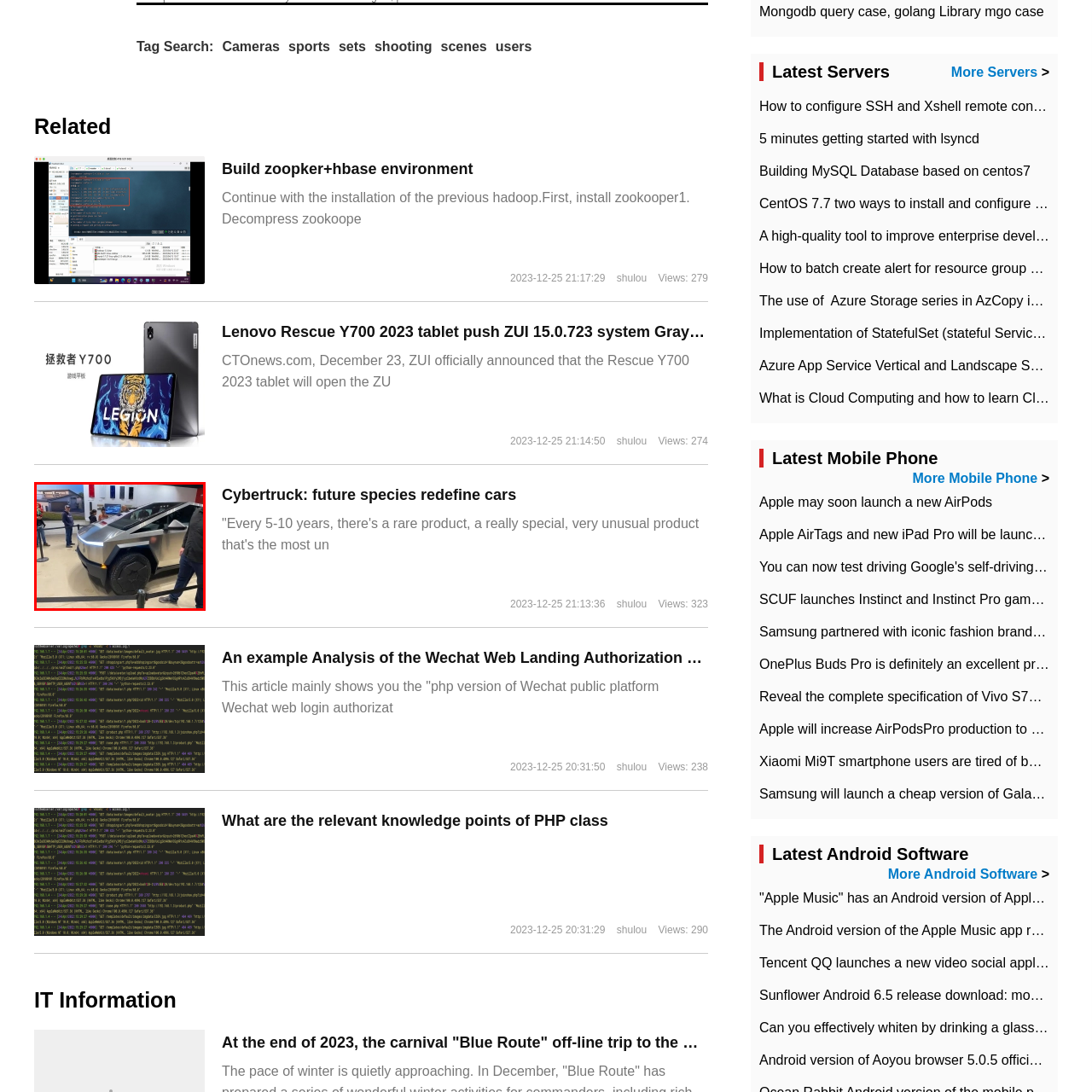Look closely at the image within the red bounding box, What type of vehicle is the Cybertruck? Respond with a single word or short phrase.

electric